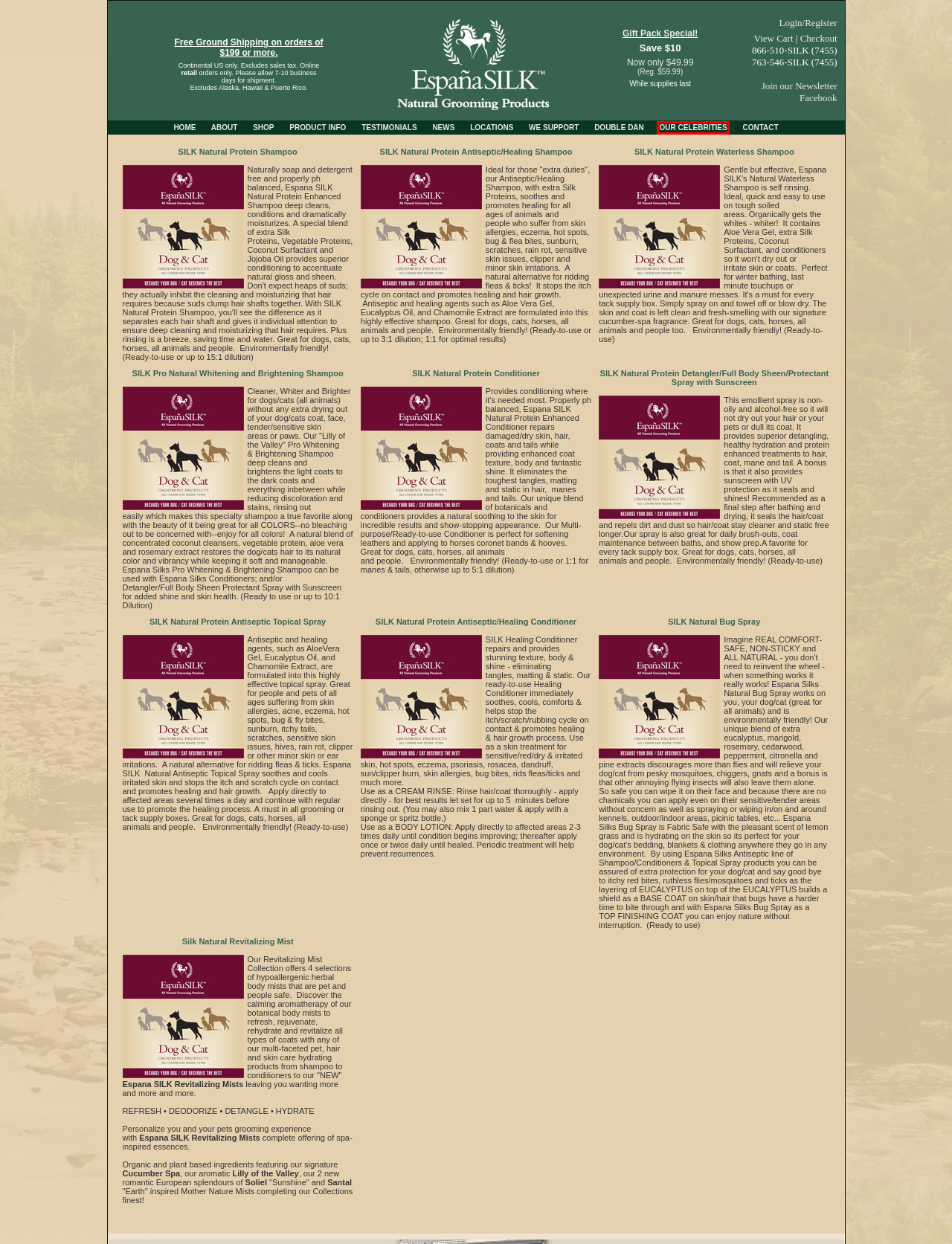Look at the screenshot of a webpage that includes a red bounding box around a UI element. Select the most appropriate webpage description that matches the page seen after clicking the highlighted element. Here are the candidates:
A. Espana Horse Products - Customer Testimonials
B. Espana Horse Products - Contact Us
C. Espana Horse Products - Double Dan Horsemanship
D. Espana Horse Products - Where to Buy
E. Espana Horse Products - Celebrities Who Love Espana
F. Espana Horse Products - Privacy Policy
G. Espana Horse Products - EspanaSILK Supports & Sponsors
H. EspanaSILK Product Information

E